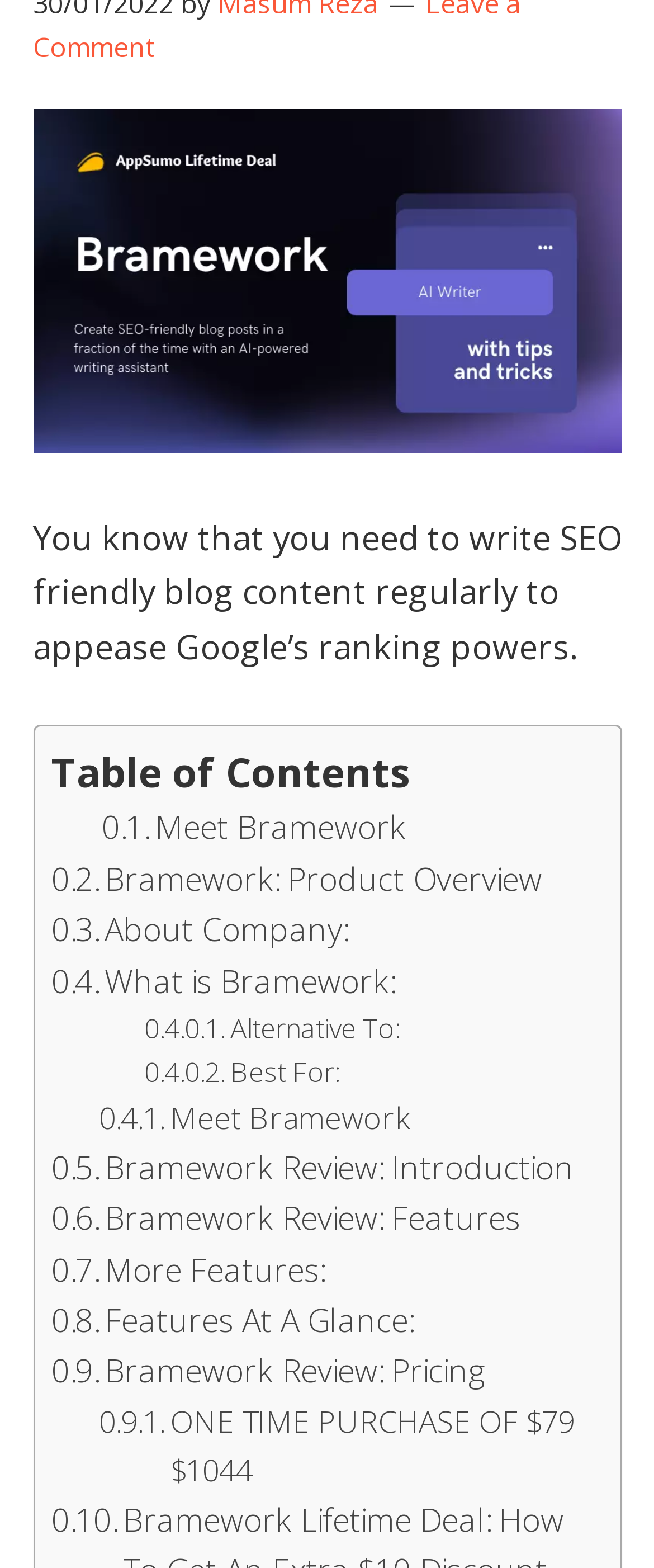Please locate the bounding box coordinates of the element's region that needs to be clicked to follow the instruction: "Learn more about 'Bramework: Product Overview'". The bounding box coordinates should be provided as four float numbers between 0 and 1, i.e., [left, top, right, bottom].

[0.078, 0.544, 0.829, 0.577]